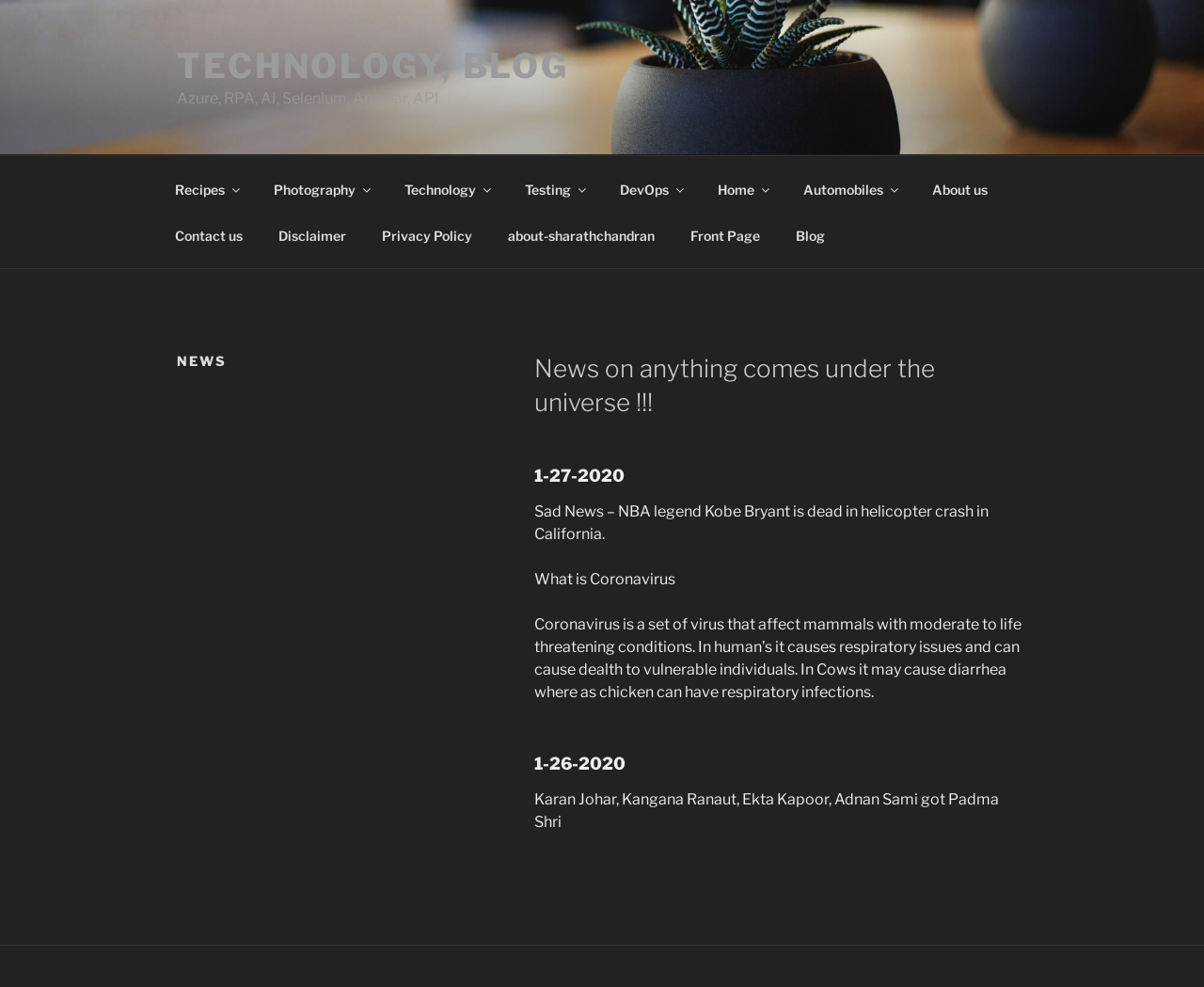Highlight the bounding box coordinates of the element you need to click to perform the following instruction: "Click on Technology."

[0.322, 0.168, 0.42, 0.215]